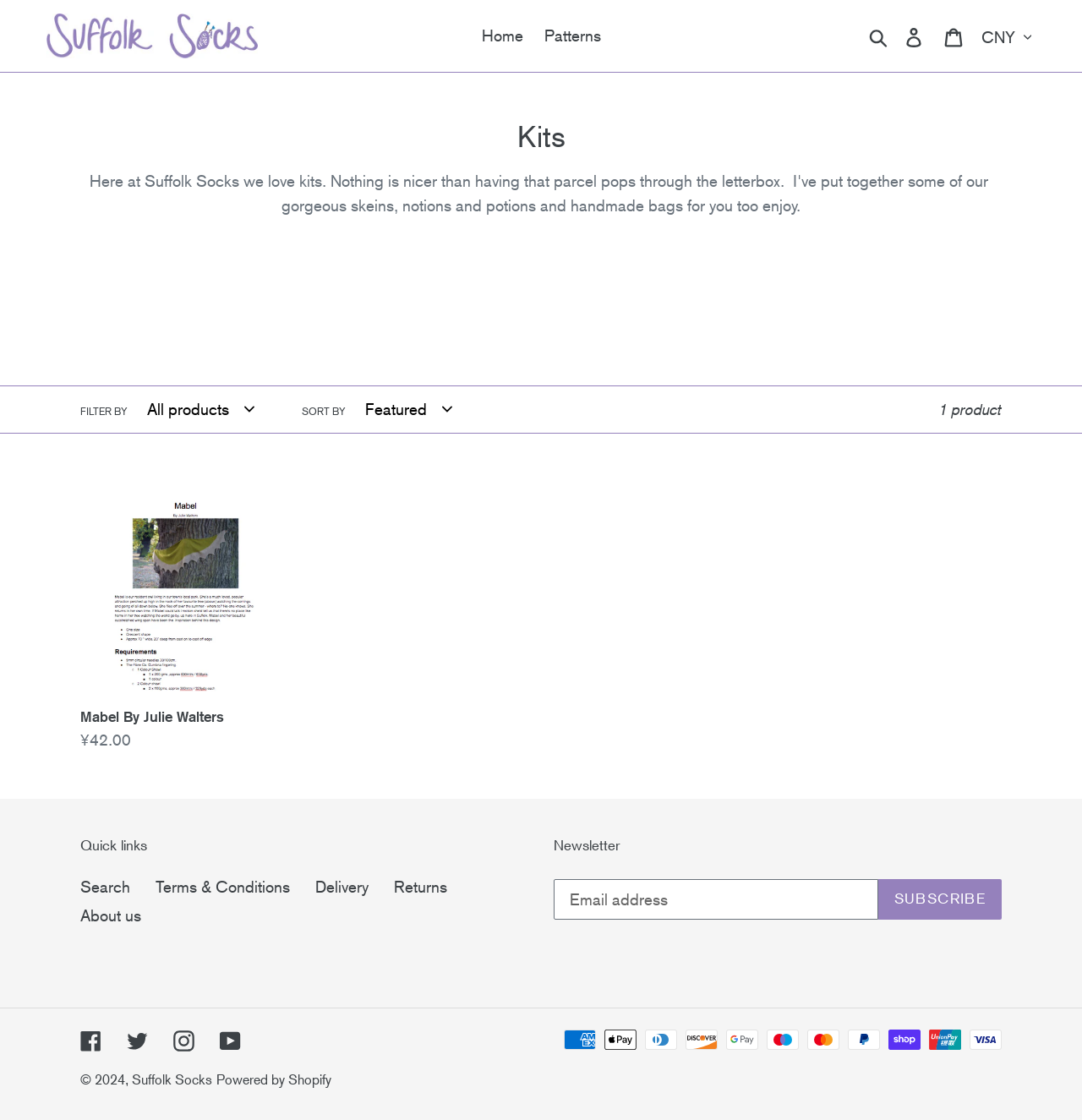Locate the UI element described by Log in in the provided webpage screenshot. Return the bounding box coordinates in the format (top-left x, top-left y, bottom-right x, bottom-right y), ensuring all values are between 0 and 1.

[0.827, 0.014, 0.864, 0.05]